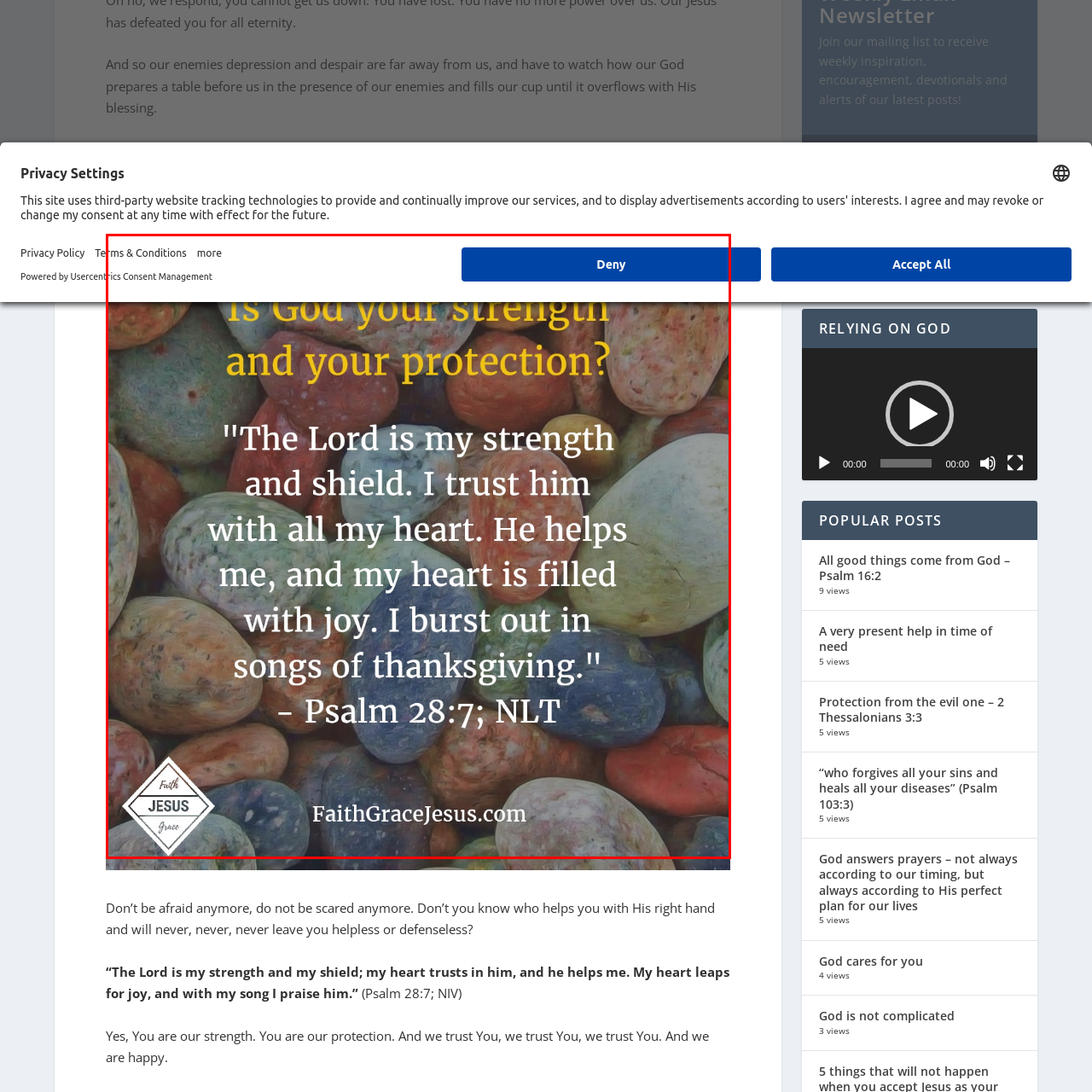Create an extensive description for the image inside the red frame.

The image features a serene background filled with colorful pebbles, symbolizing stability and beauty. Overlaid on this backdrop is a thought-provoking question: "Is God your strength and your protection?" Below, a comforting excerpt from Psalm 28:7 (NLT) reads: "The Lord is my strength and shield. I trust him with all my heart. He helps me, and my heart is filled with joy. I burst out in songs of thanksgiving." This inspiring message encourages reflection on faith and reliance on divine support. At the bottom, the website name "FaithGraceJesus.com" is displayed, suggesting a source of spiritual encouragement and resources.